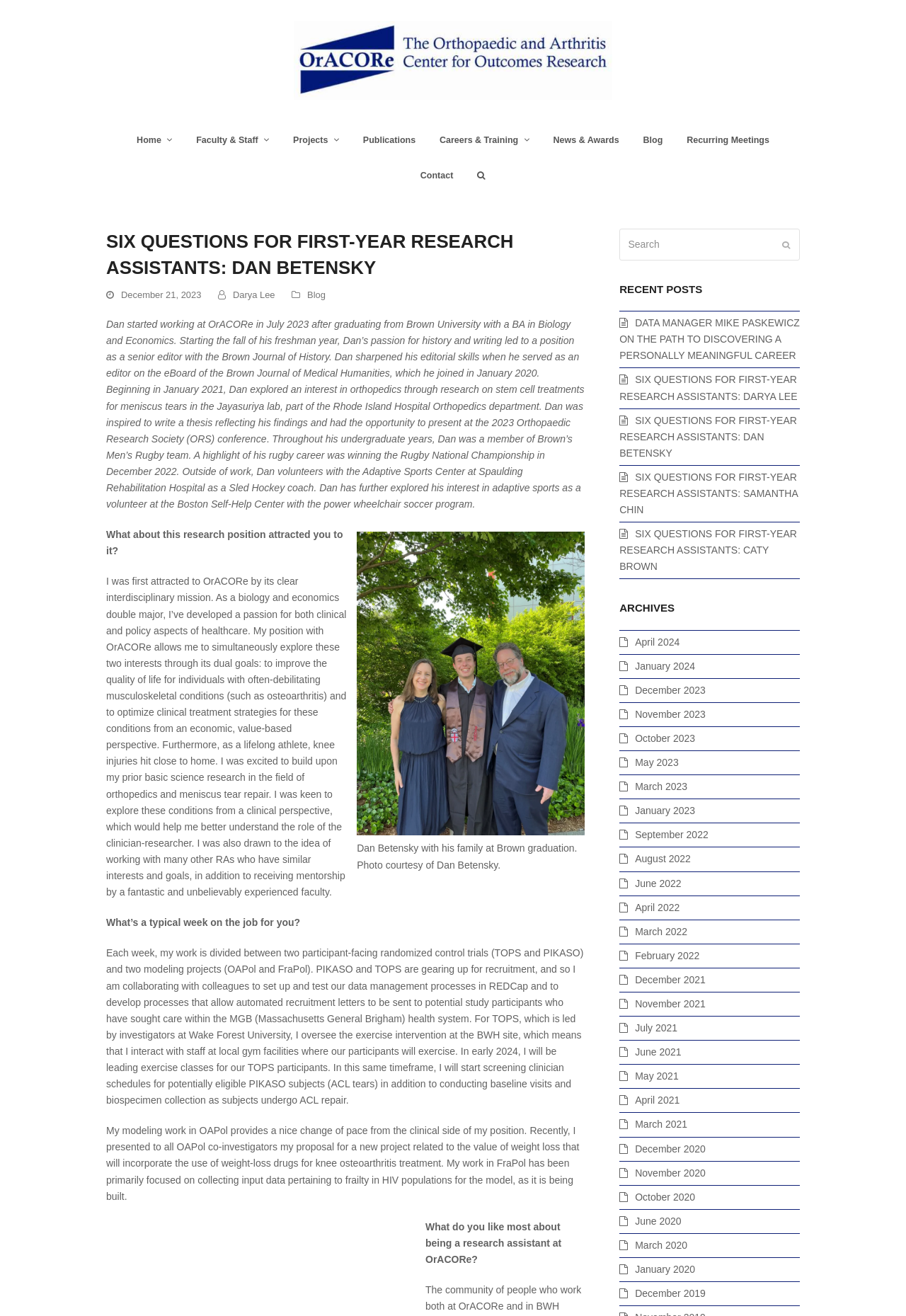What is the date of the article?
Observe the image and answer the question with a one-word or short phrase response.

December 21, 2023